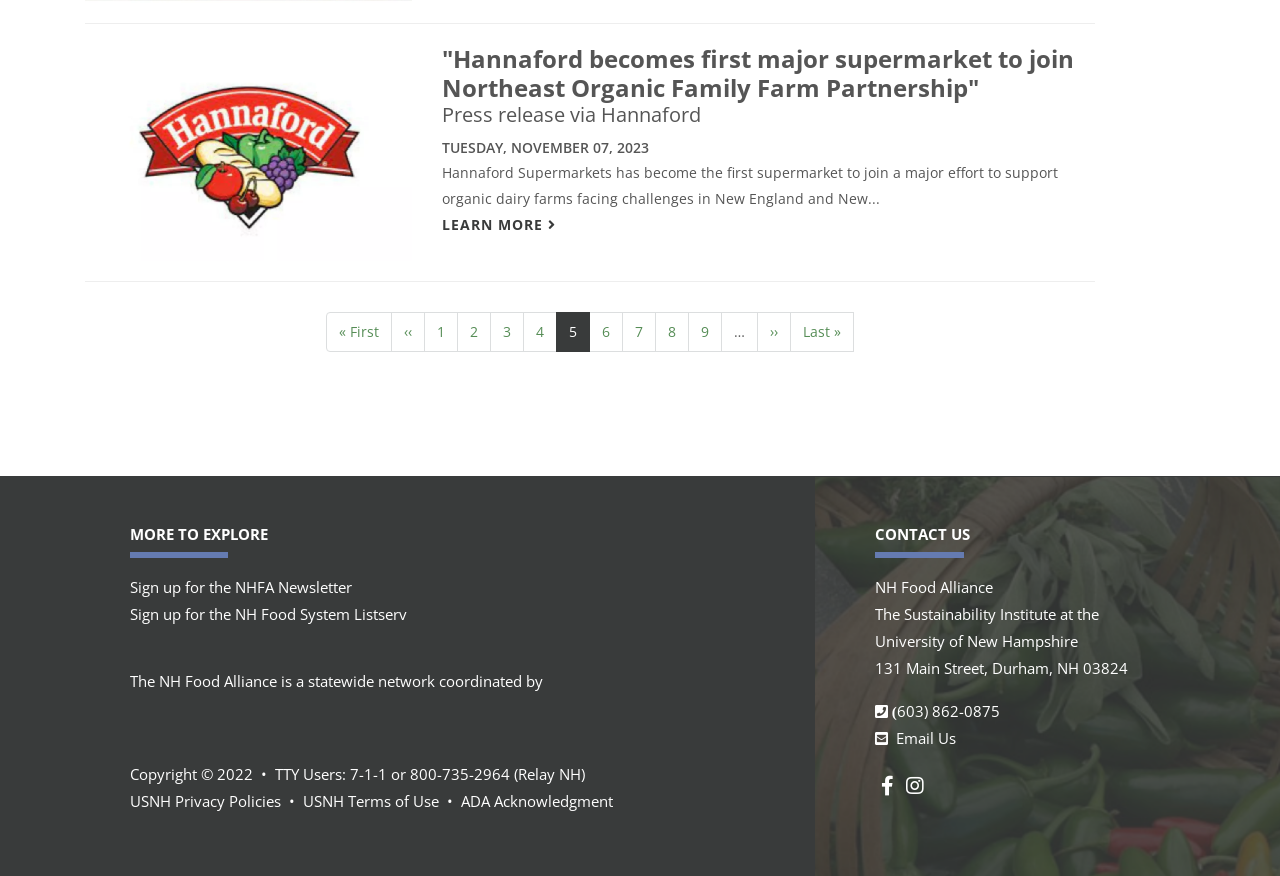Provide the bounding box coordinates of the section that needs to be clicked to accomplish the following instruction: "Sign up for the NHFA Newsletter."

[0.102, 0.658, 0.275, 0.681]